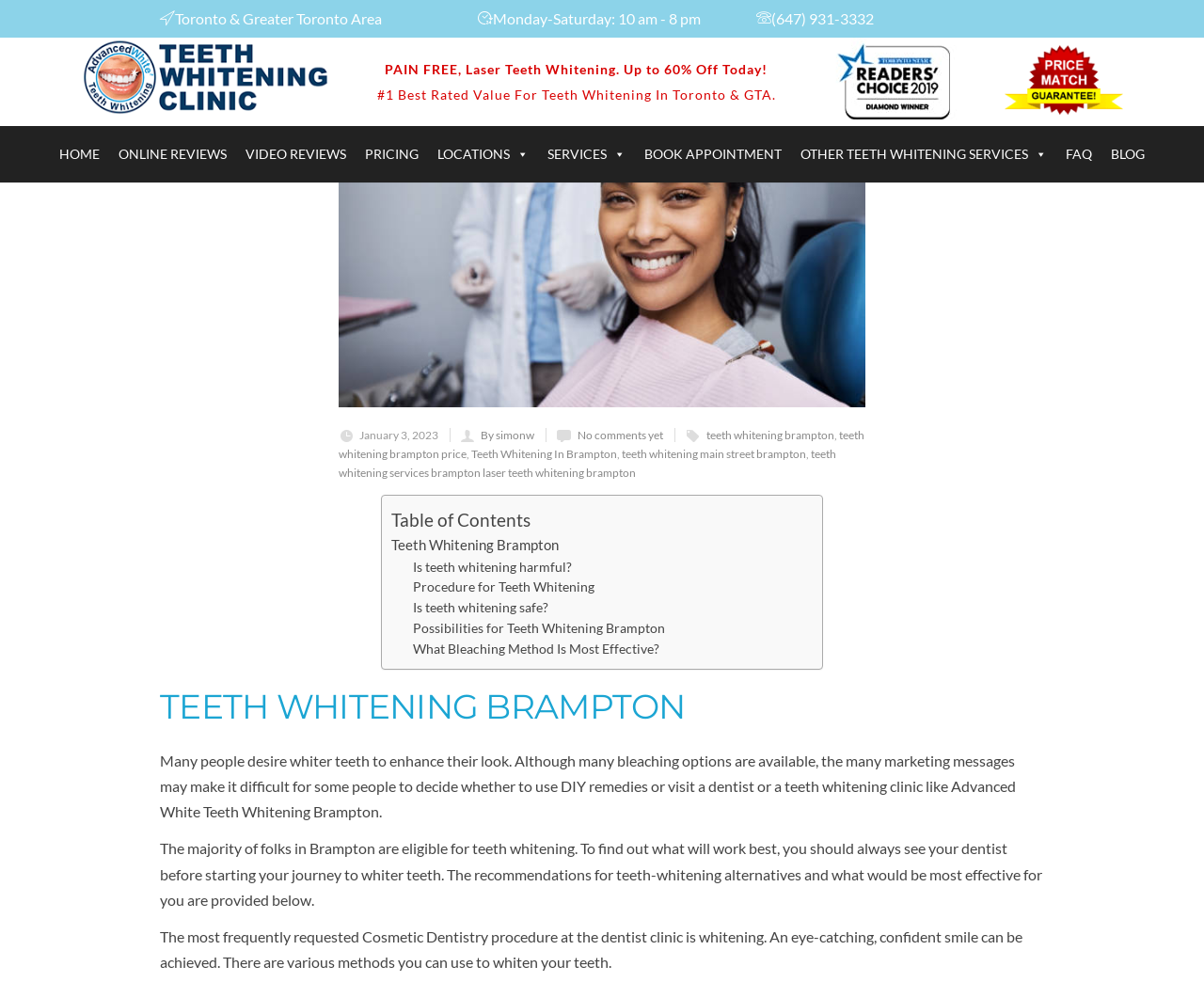Can you specify the bounding box coordinates of the area that needs to be clicked to fulfill the following instruction: "Click on About us"?

None